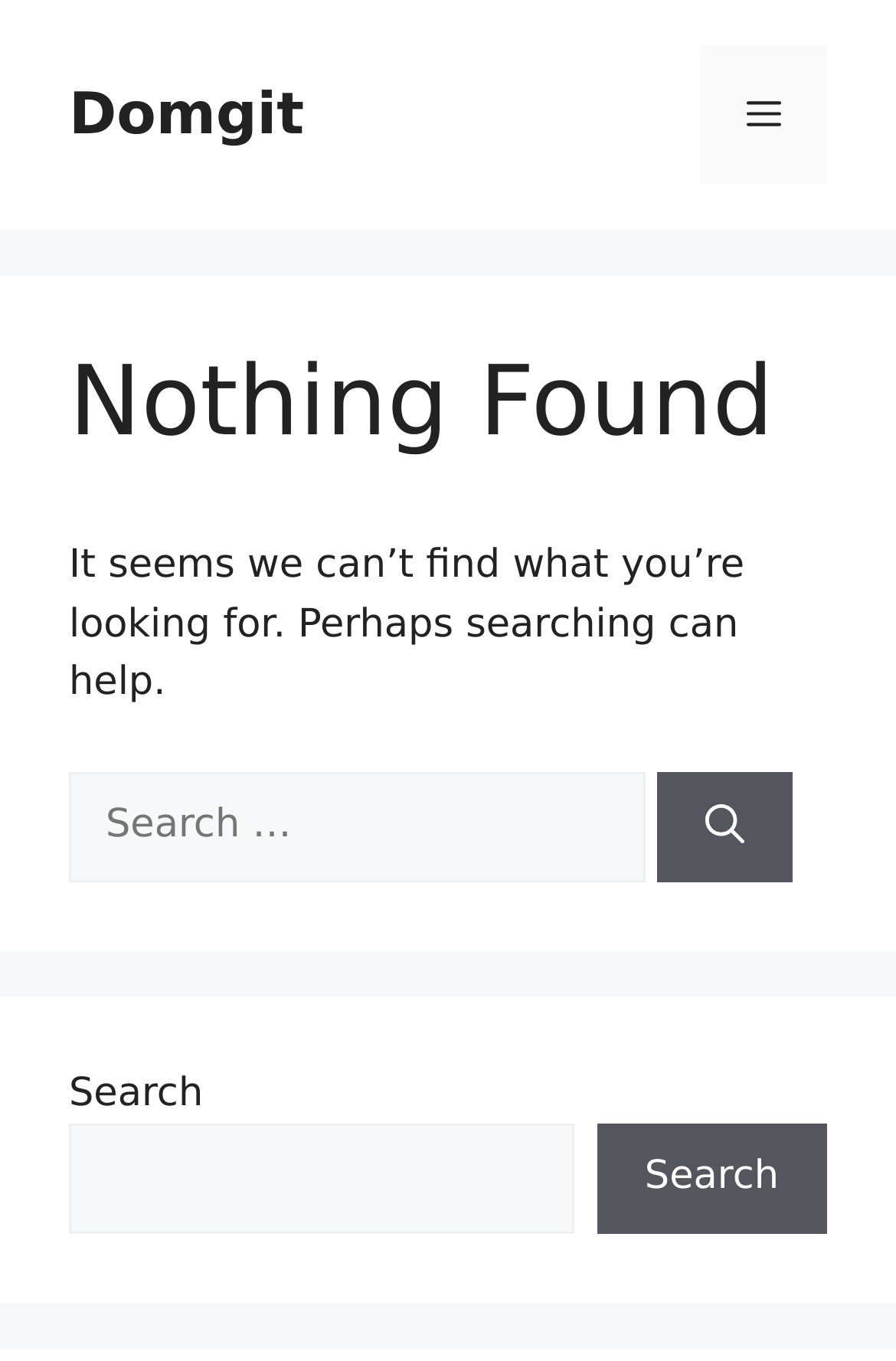Using the details from the image, please elaborate on the following question: How many search boxes are there?

I can see two search boxes on the webpage, one in the main section and another in the complementary section.